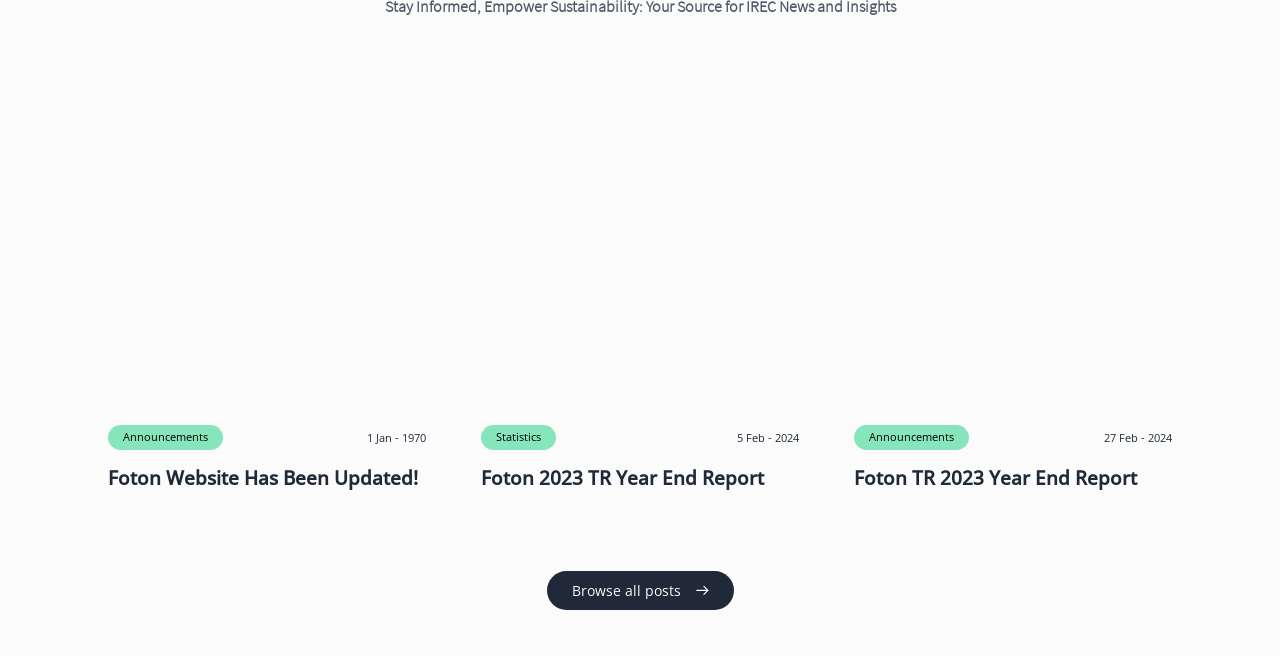Find the bounding box coordinates for the HTML element described in this sentence: "Issuer". Provide the coordinates as four float numbers between 0 and 1, in the format [left, top, right, bottom].

[0.555, 0.543, 0.672, 0.568]